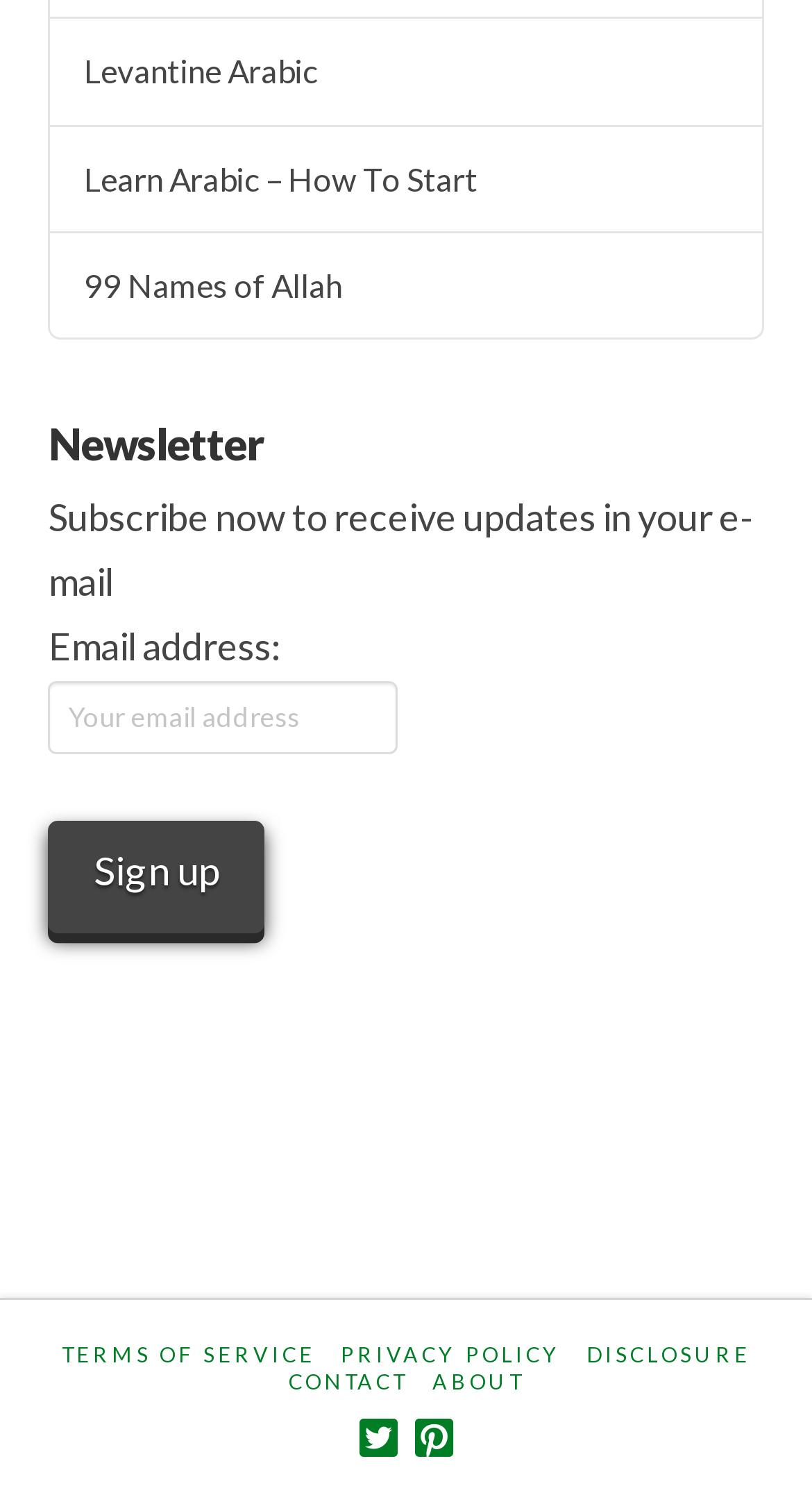Please identify the bounding box coordinates of the region to click in order to complete the task: "Follow on Twitter". The coordinates must be four float numbers between 0 and 1, specified as [left, top, right, bottom].

[0.443, 0.943, 0.489, 0.972]